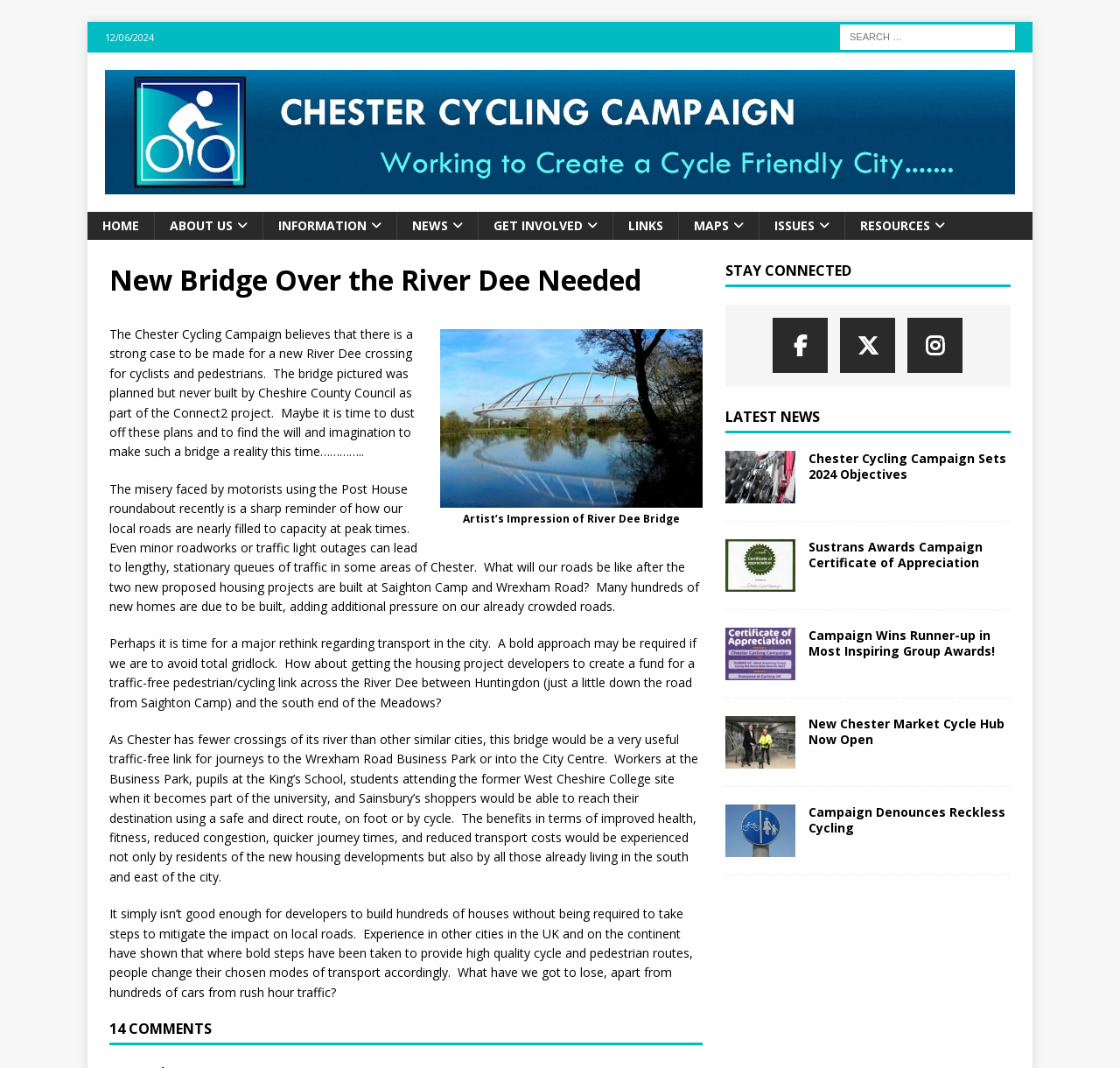How many input fields are required to submit a comment?
Use the image to give a comprehensive and detailed response to the question.

To submit a comment, three input fields are required: 'Comment', 'Name', and 'Email', as indicated by the asterisks (*) next to each field.